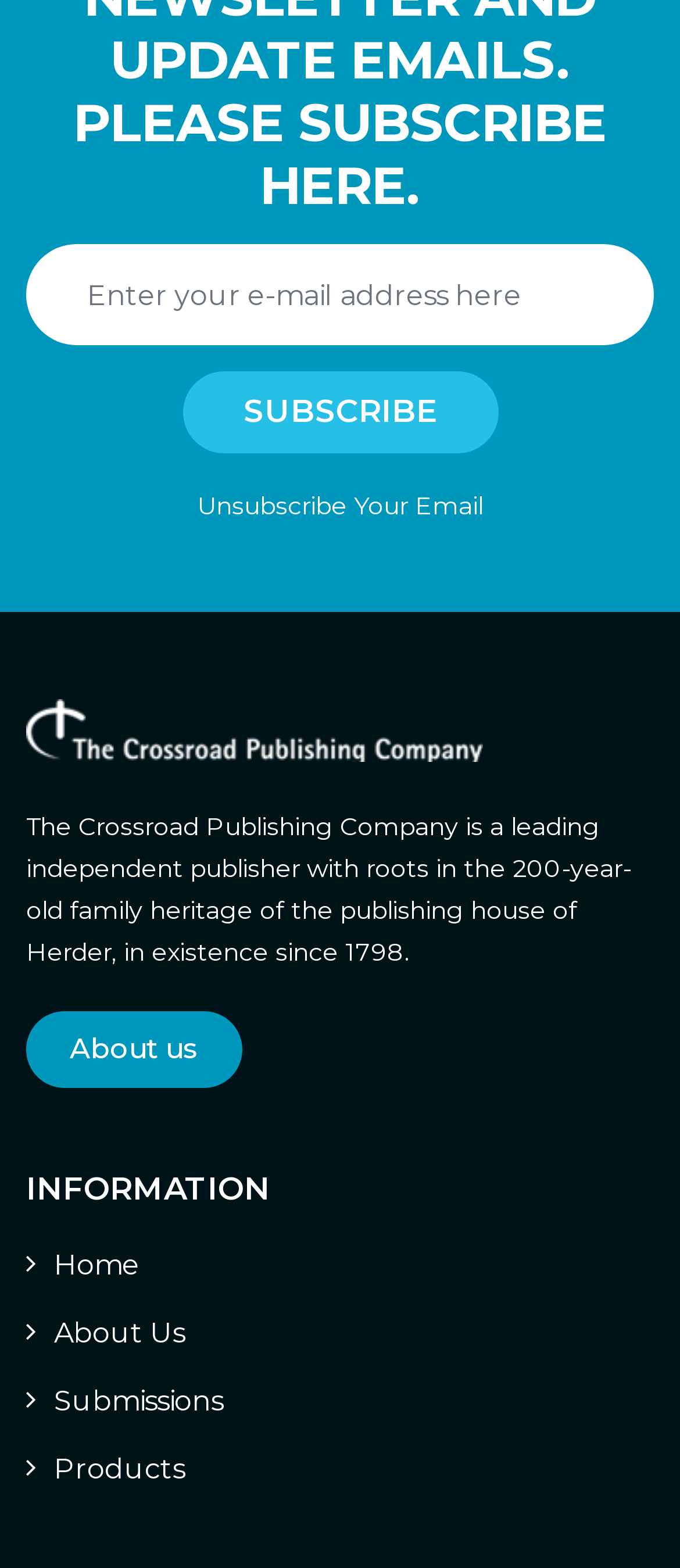Identify the bounding box coordinates of the specific part of the webpage to click to complete this instruction: "Enter your email address".

[0.038, 0.156, 0.962, 0.221]